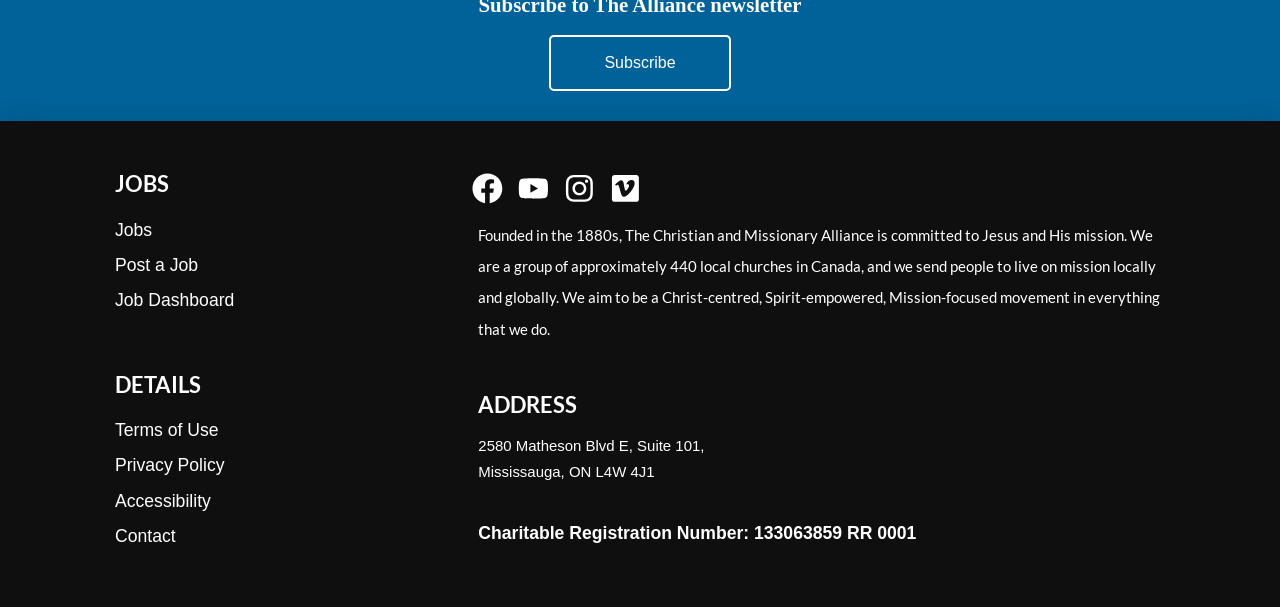From the screenshot, find the bounding box of the UI element matching this description: "Accessibility". Supply the bounding box coordinates in the form [left, top, right, bottom], each a float between 0 and 1.

[0.09, 0.797, 0.358, 0.855]